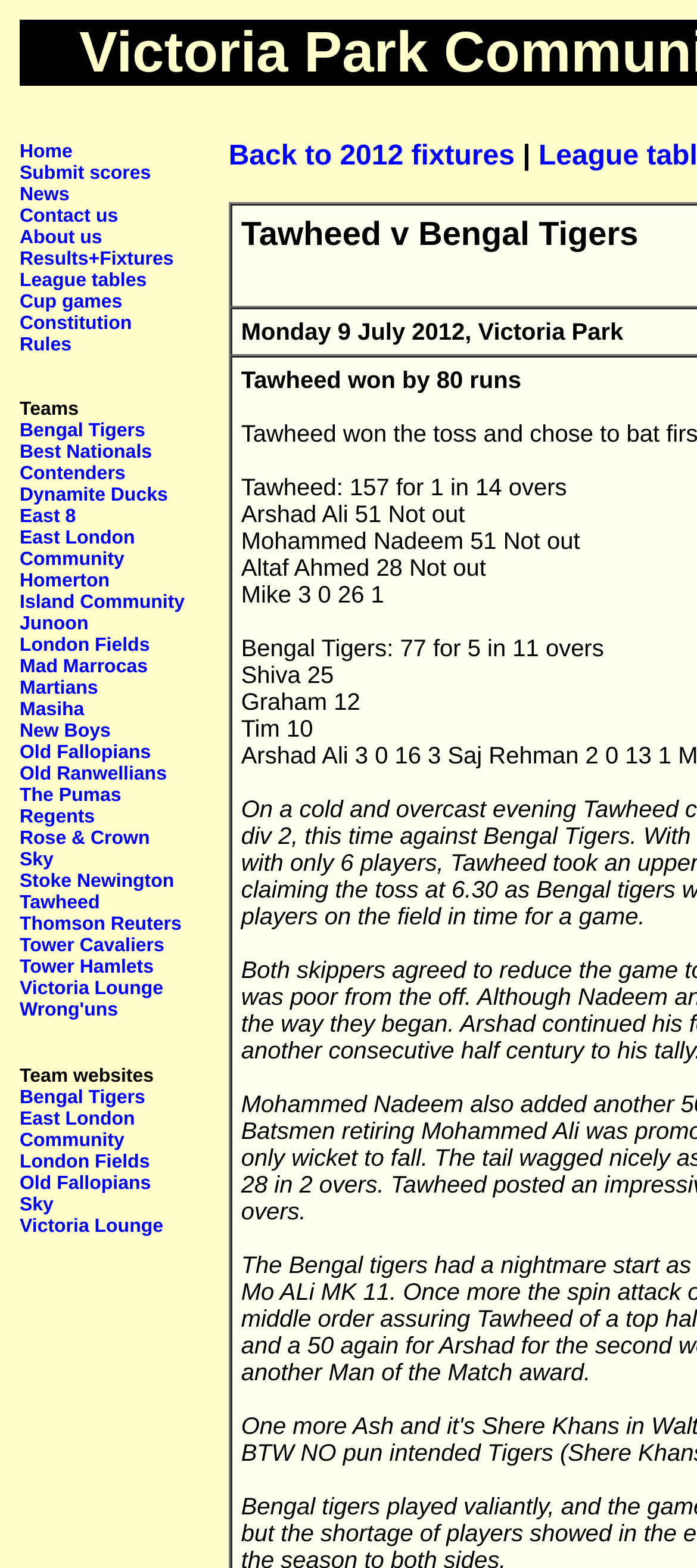Reply to the question with a brief word or phrase: What is the name of the second team mentioned in the match report?

Bengal Tigers